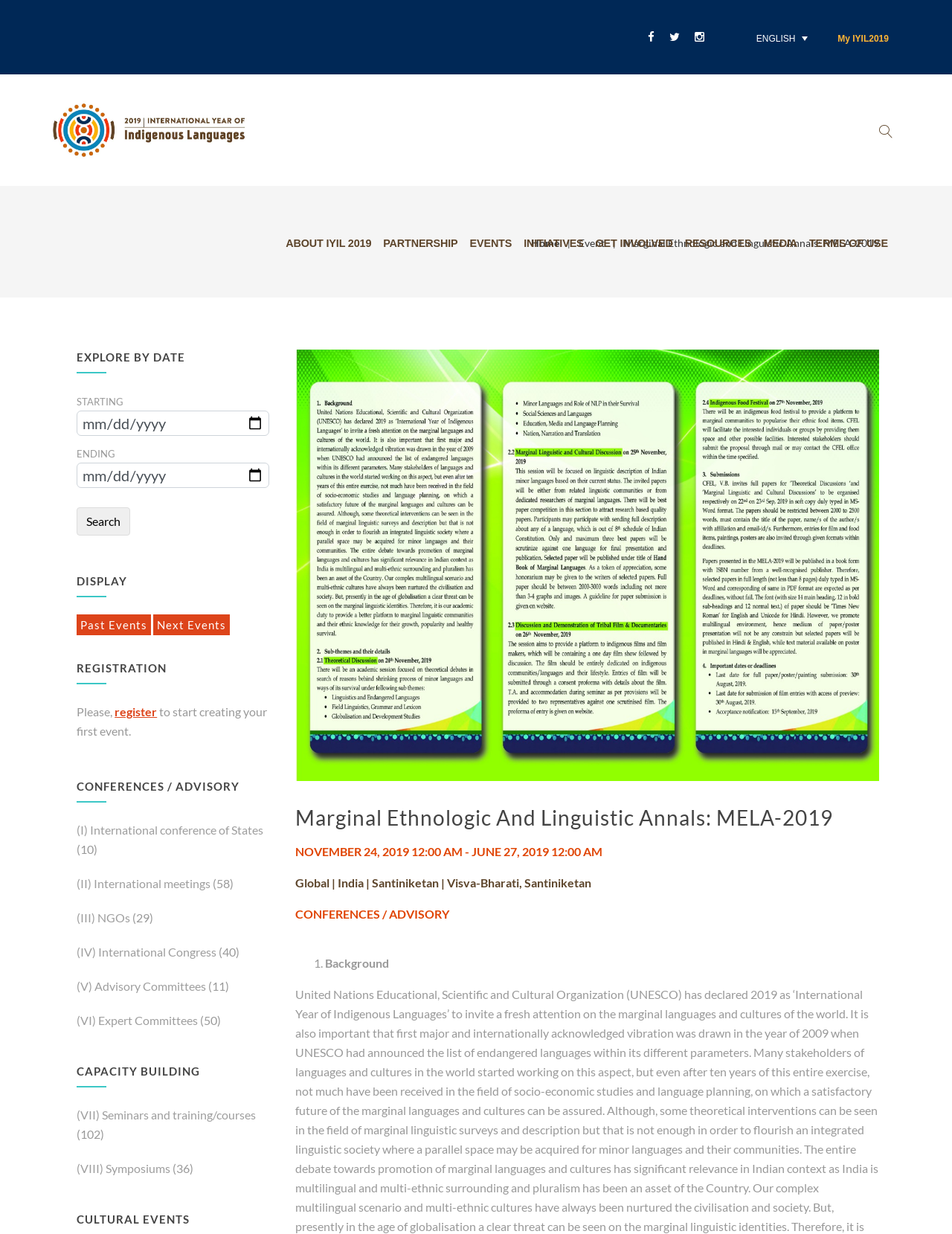Please find the top heading of the webpage and generate its text.

Marginal Ethnologic And Linguistic Annals: MELA-2019